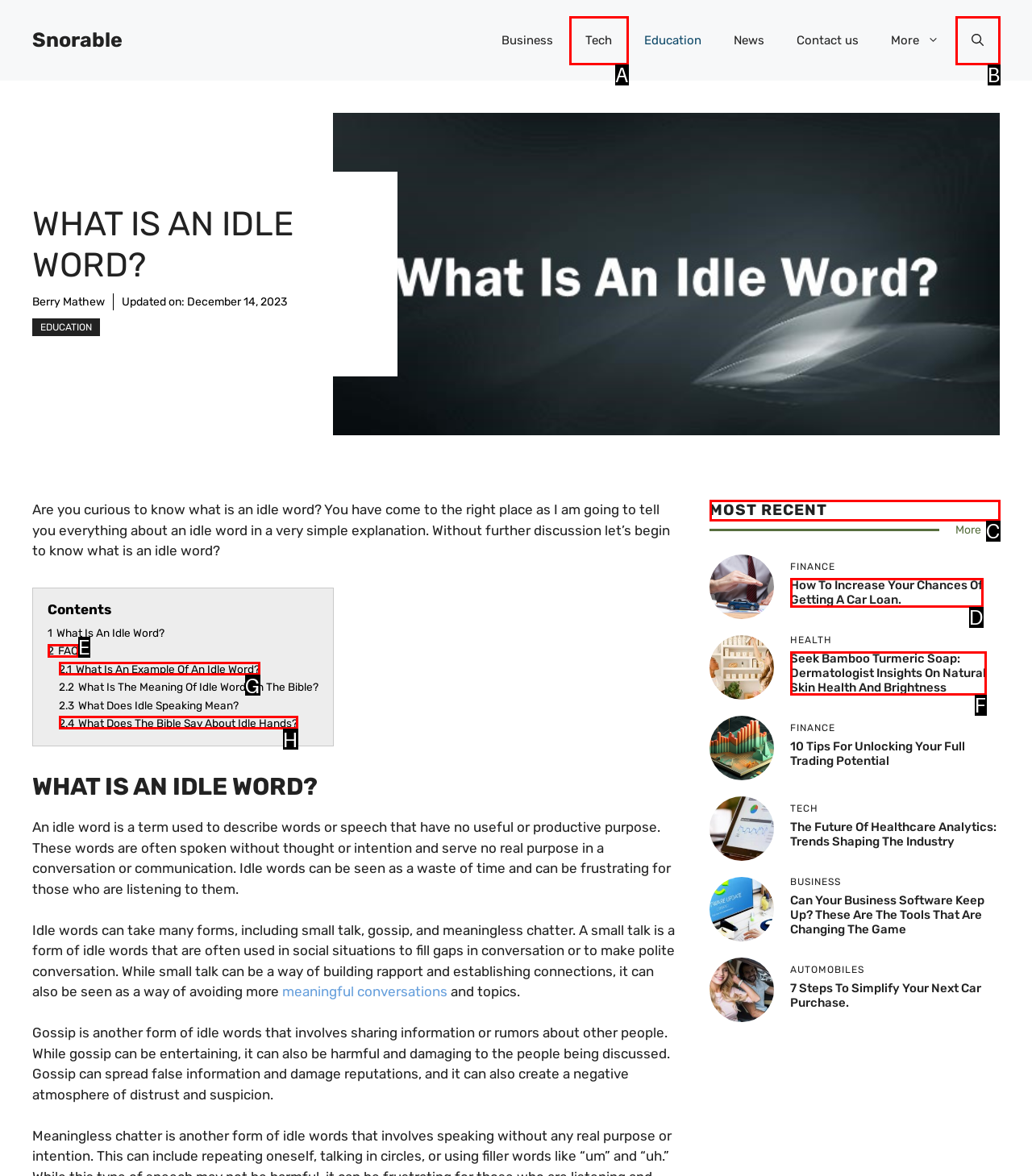Which HTML element should be clicked to complete the task: Click NASA’s BEST? Answer with the letter of the corresponding option.

None